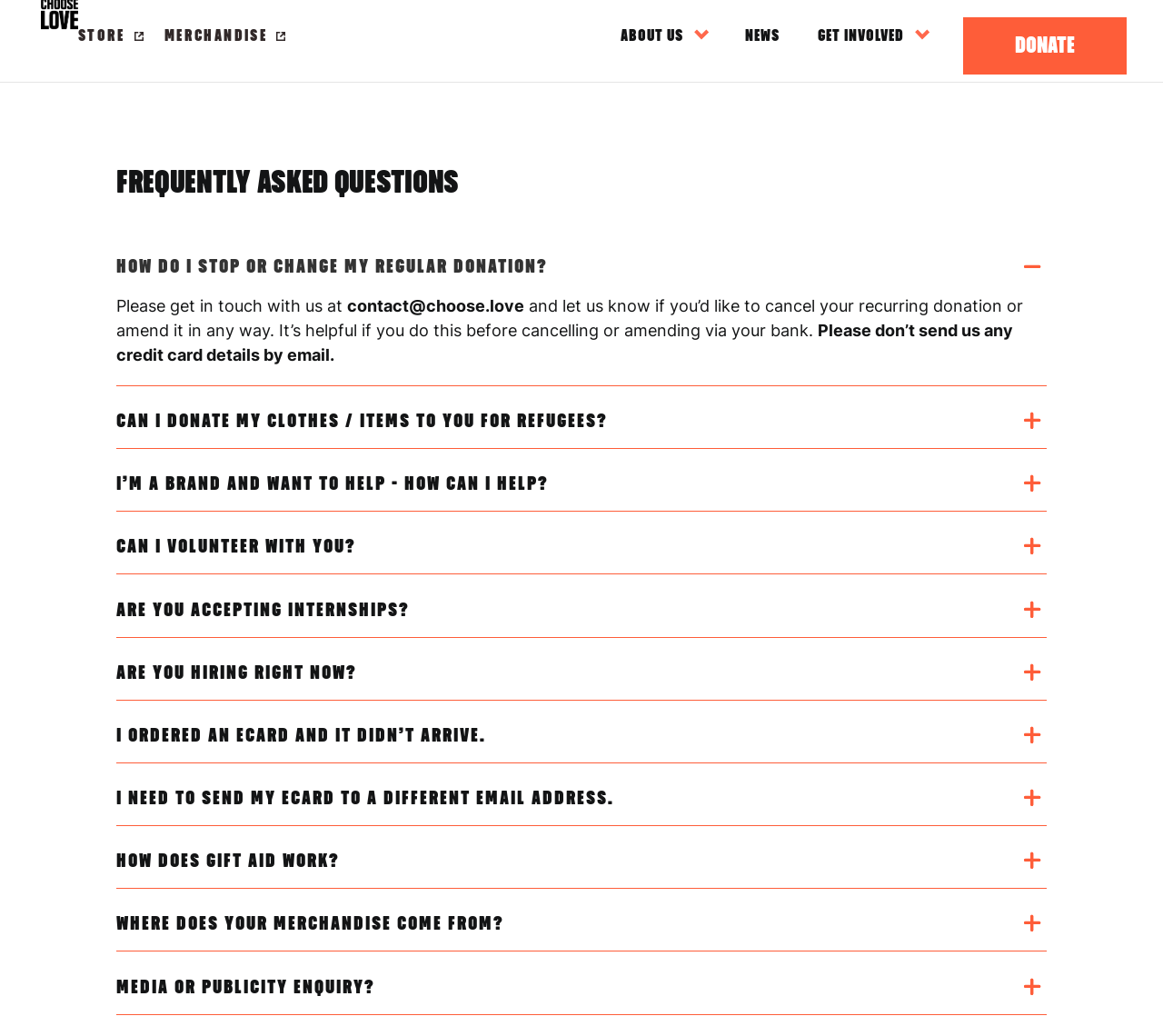What is the purpose of the 'GET INVOLVED' link?
Answer the question with as much detail as you can, using the image as a reference.

The 'GET INVOLVED' link is likely a call to action for users to participate in the organization's activities or volunteer opportunities, although the exact purpose is not explicitly stated.